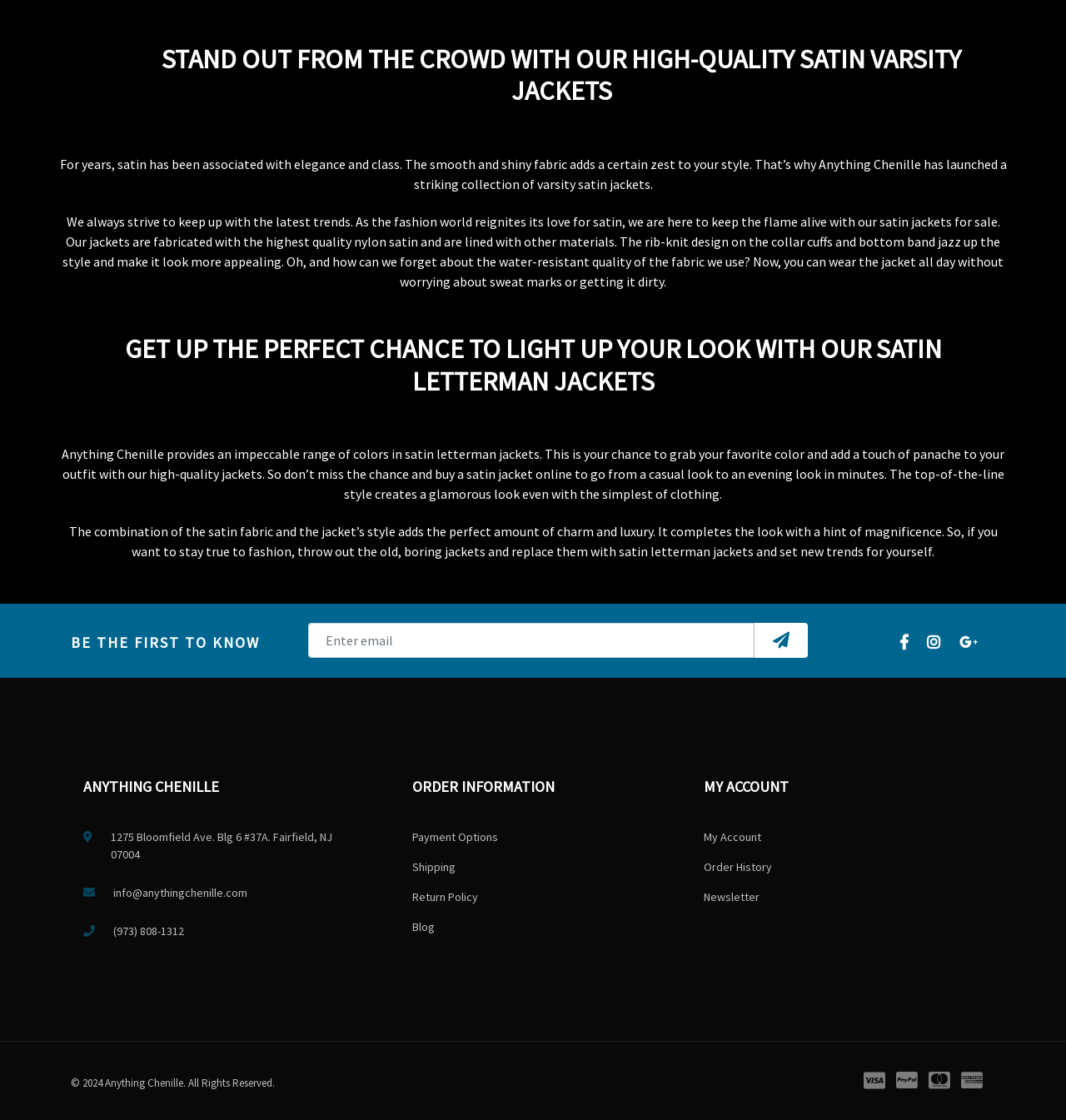What is the address of Anything Chenille?
Give a single word or phrase as your answer by examining the image.

1275 Bloomfield Ave. Blg 6 #37A. Fairfield, NJ 07004